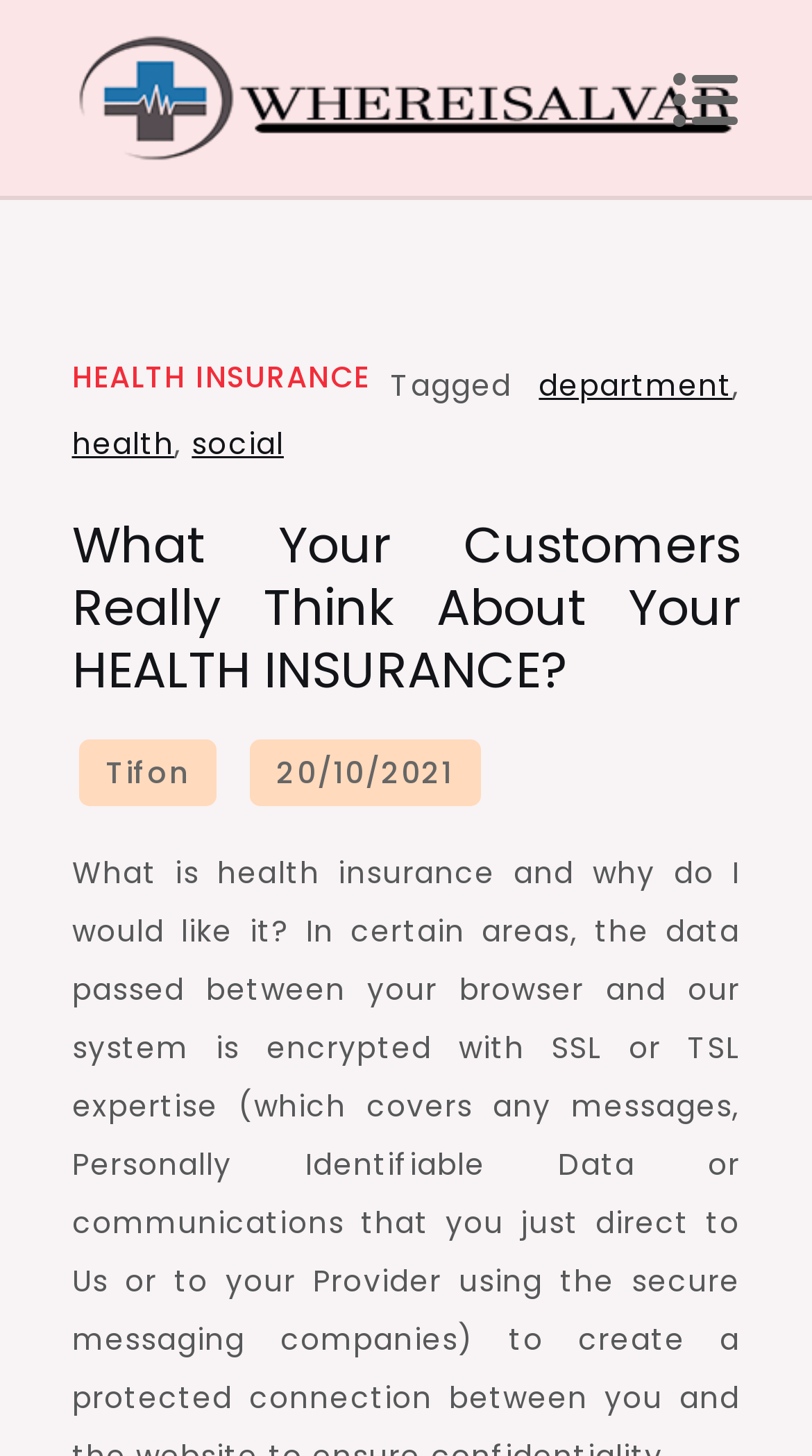What is the topic of the webpage?
Provide an in-depth and detailed answer to the question.

The topic of the webpage can be inferred from the header section, where the link 'HEALTH INSURANCE' is present, and also from the title of the webpage 'What Your Customers Really Think About Your HEALTH INSURANCE?'.